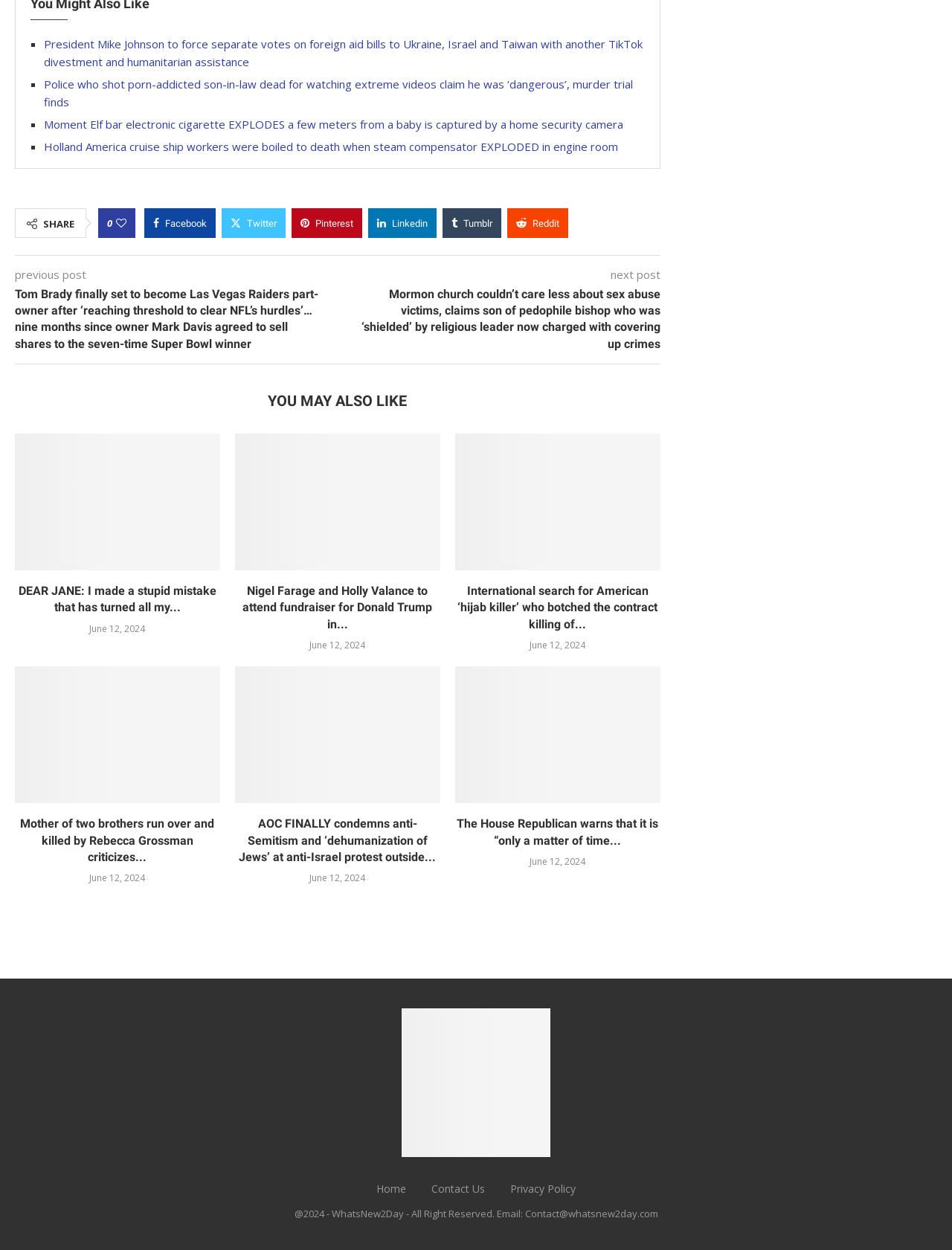Answer the following query with a single word or phrase:
What is the copyright information at the bottom?

@2024 - WhatsNew2Day - All Right Reserved.